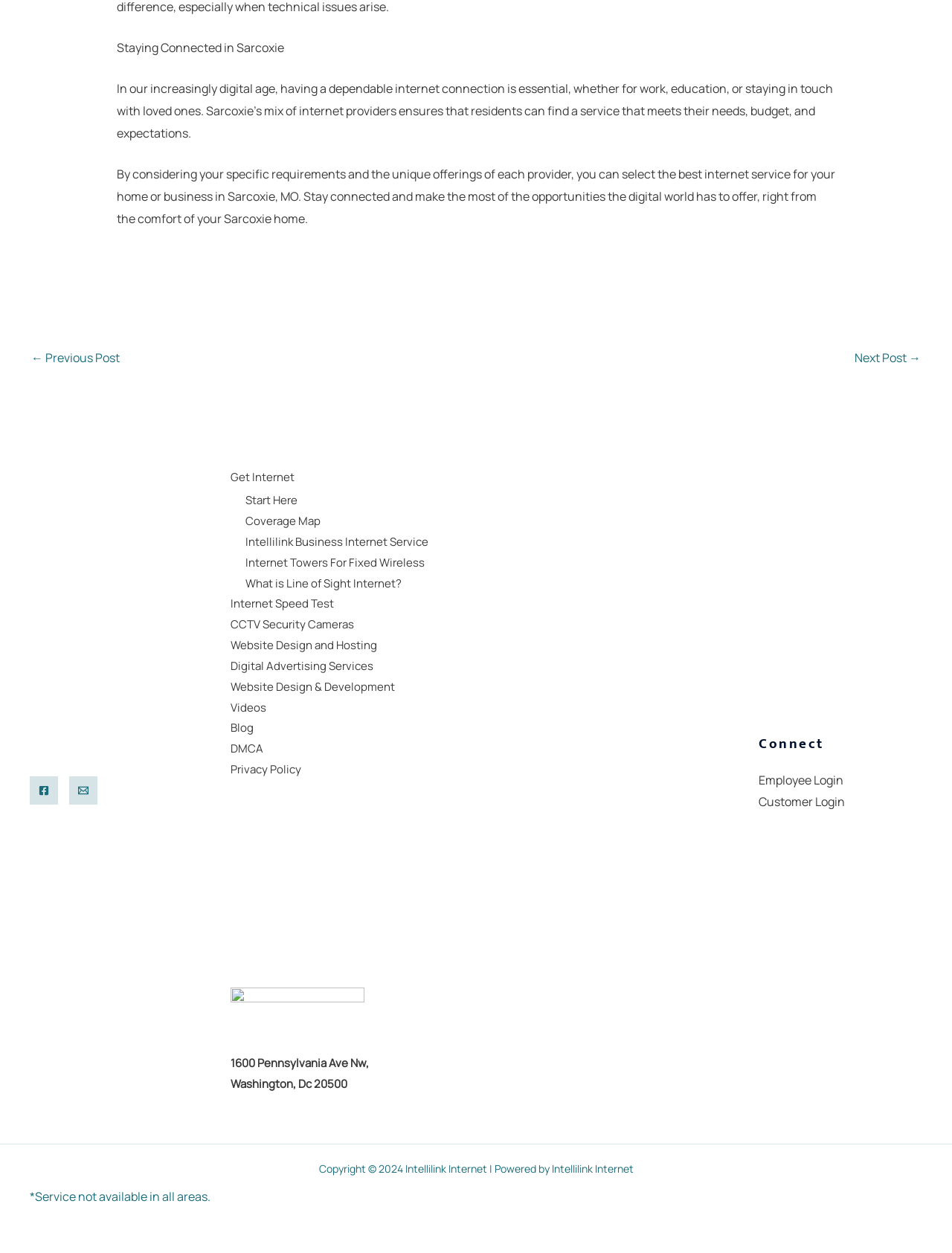Provide a brief response in the form of a single word or phrase:
What is the name of the company that provides internet services?

Intellilink Internet